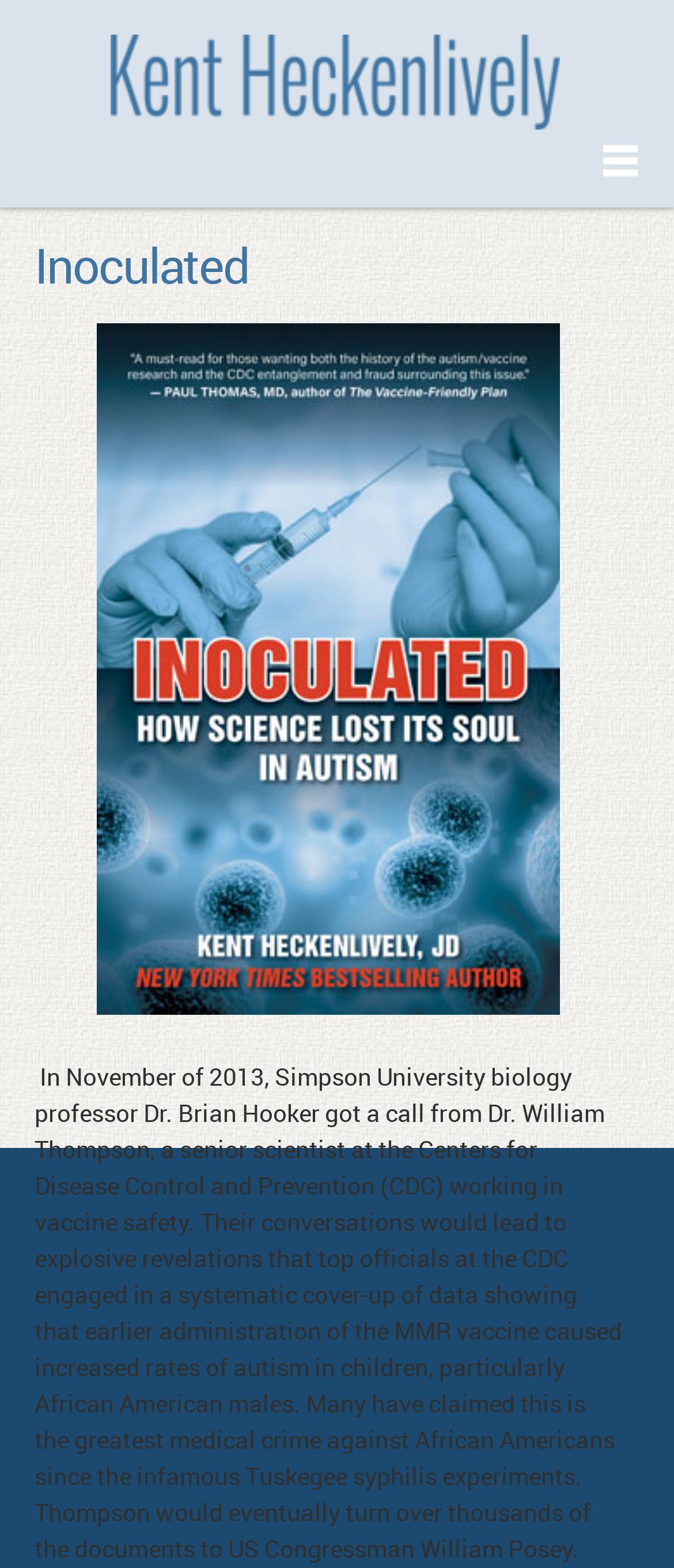What is the race of children mentioned in the article?
Look at the screenshot and respond with one word or a short phrase.

African American